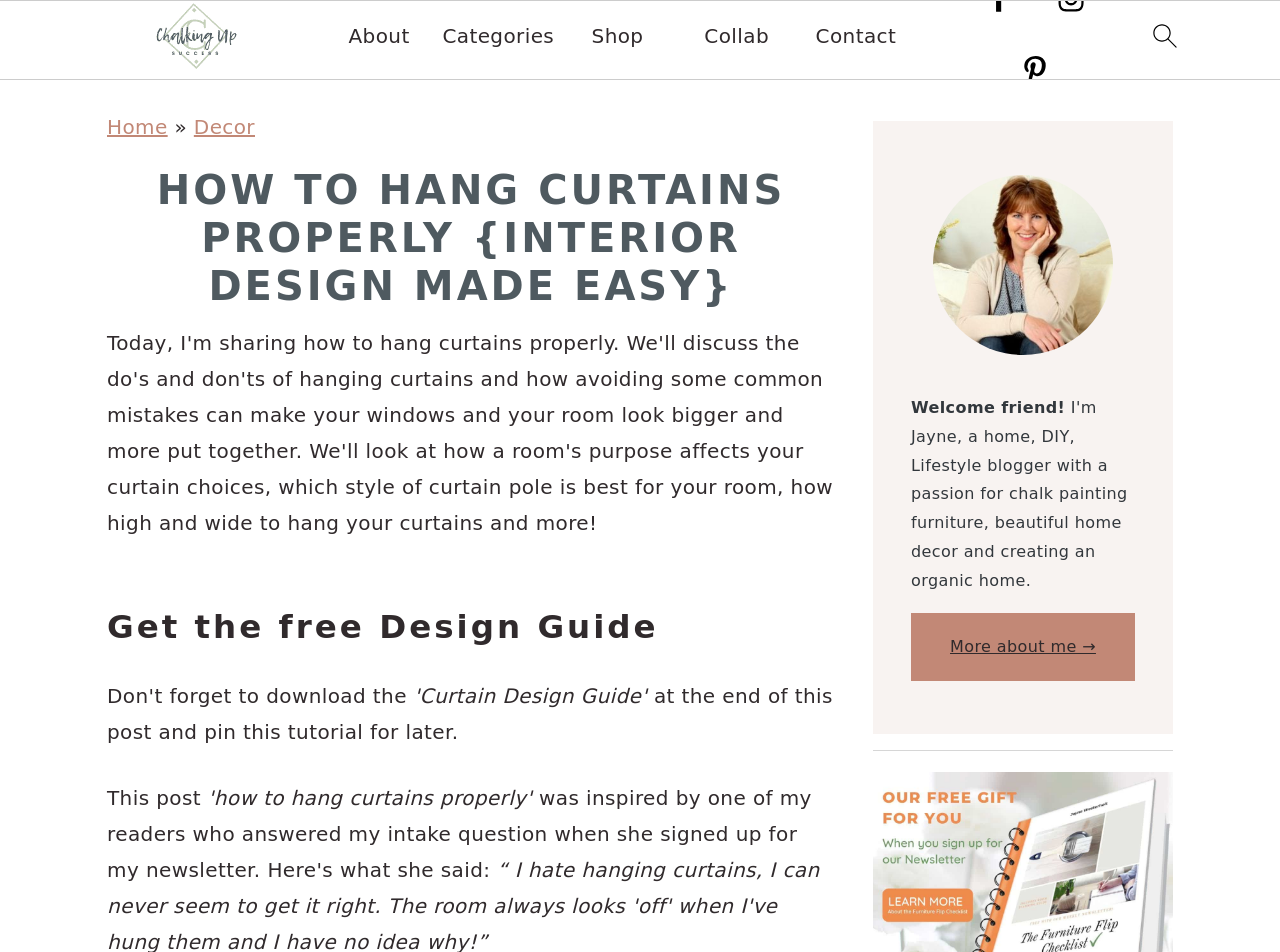What is the topic of the article?
Provide a comprehensive and detailed answer to the question.

The topic of the article can be inferred from the heading 'HOW TO HANG CURTAINS PROPERLY {INTERIOR DESIGN MADE EASY}' and the content of the webpage, which suggests that the article is providing guidance on how to hang curtains properly.